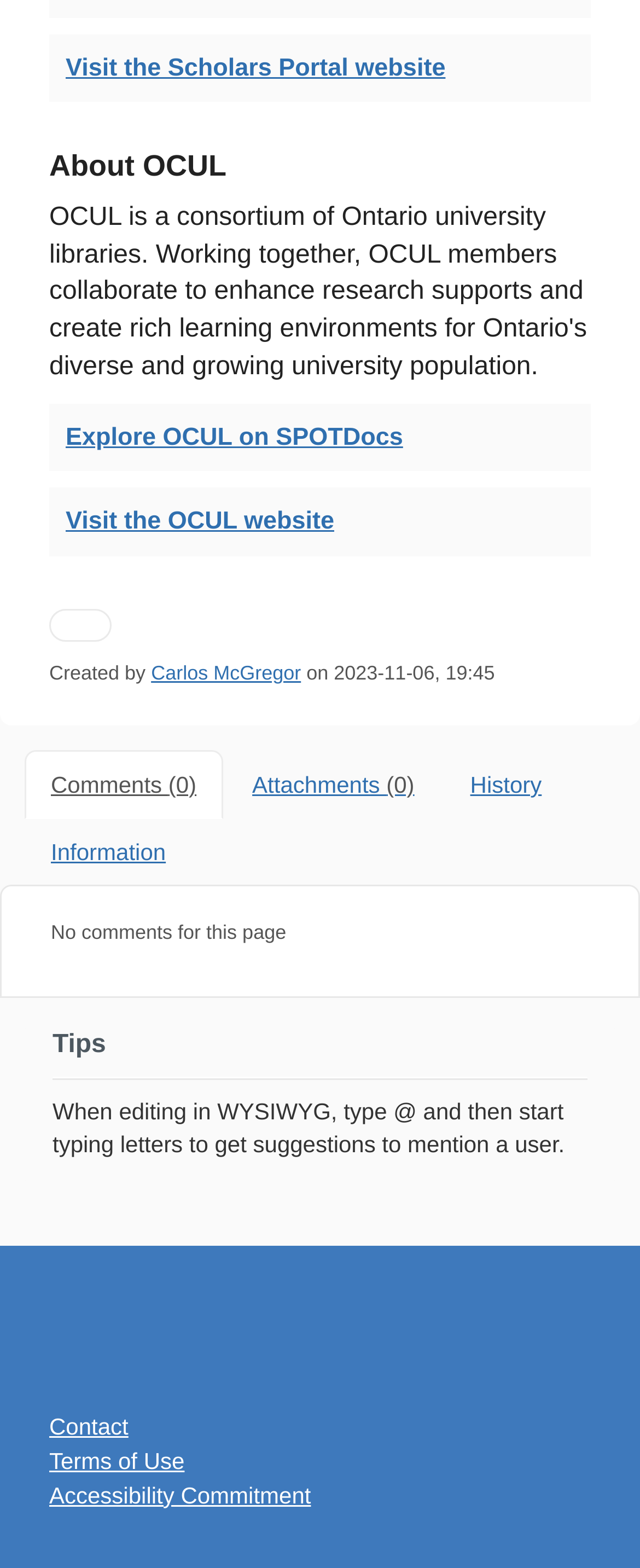Please give a short response to the question using one word or a phrase:
What is the purpose of typing @ in WYSIWYG?

to get user suggestions